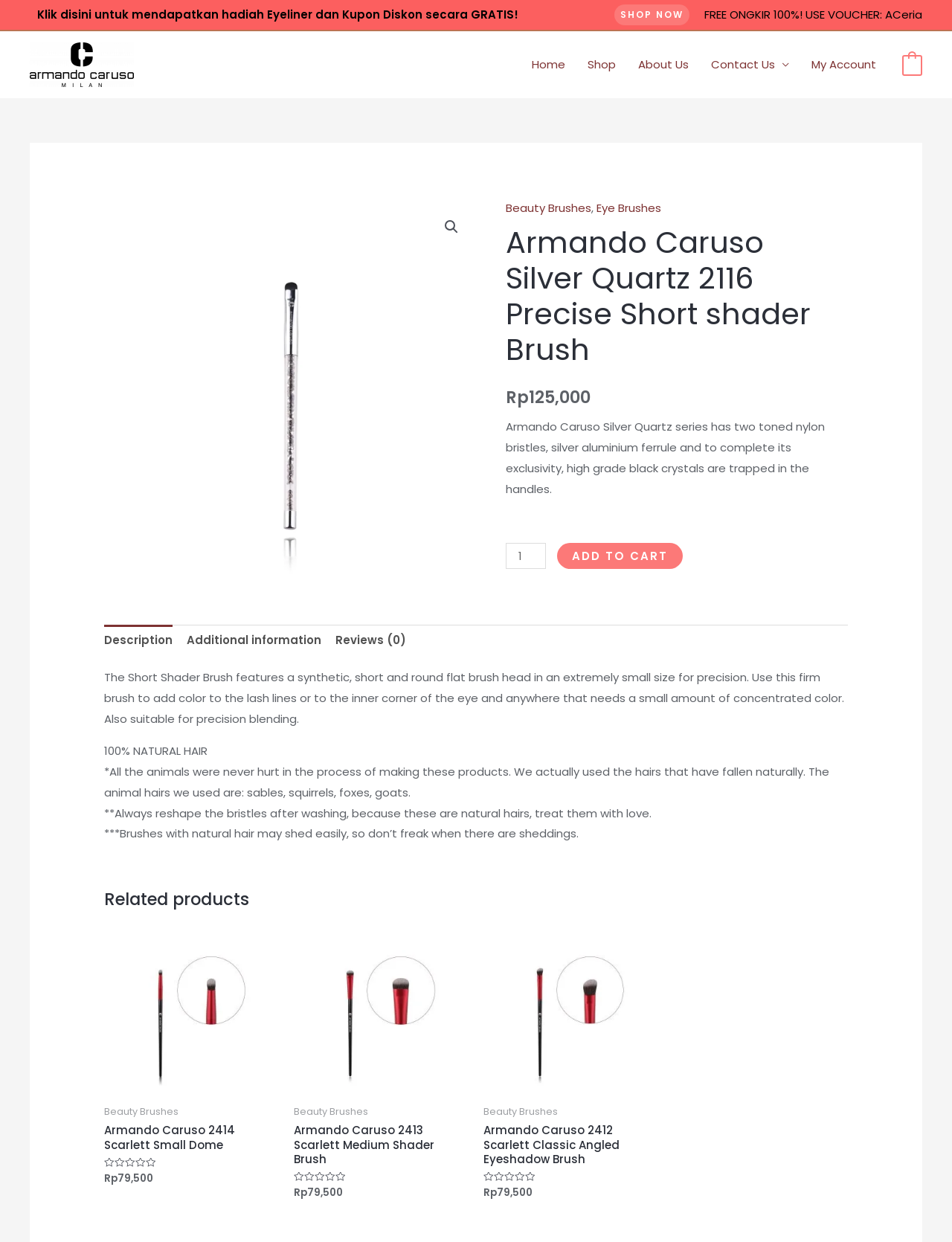Respond to the question below with a concise word or phrase:
What is the type of hair used in the natural hair brushes?

Sables, squirrels, foxes, goats